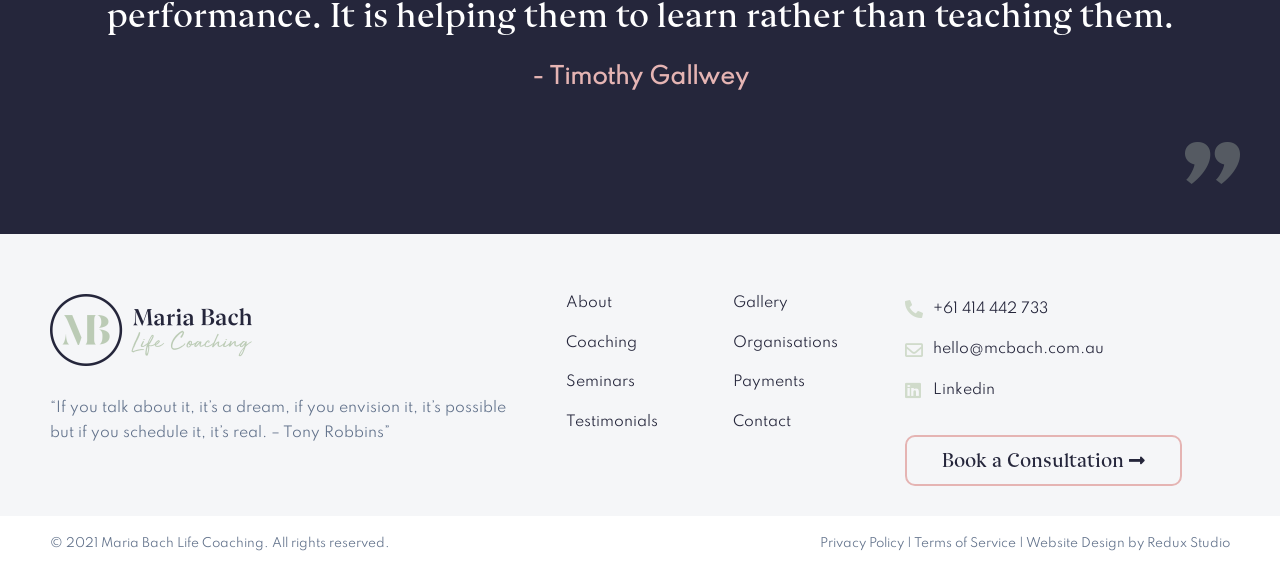Please predict the bounding box coordinates of the element's region where a click is necessary to complete the following instruction: "Click on the About link". The coordinates should be represented by four float numbers between 0 and 1, i.e., [left, top, right, bottom].

[0.442, 0.515, 0.478, 0.543]